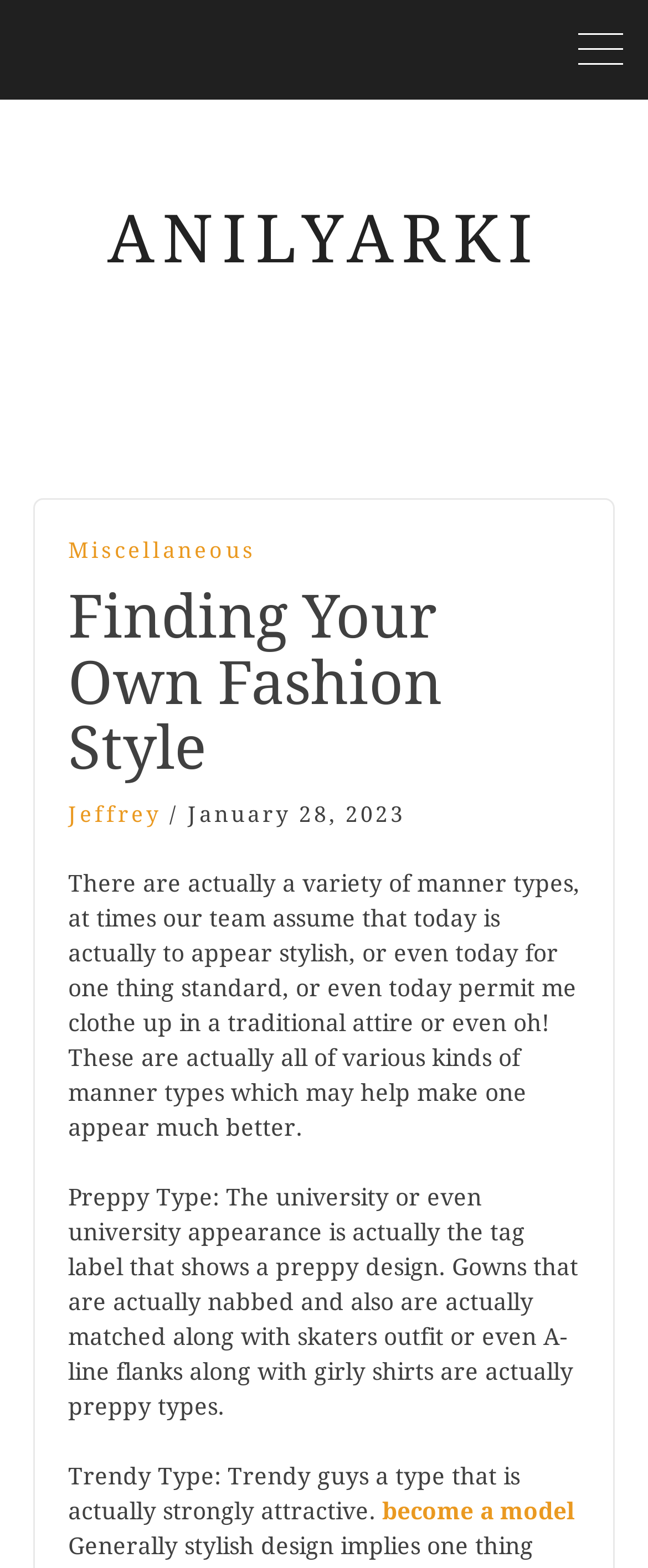Use the information in the screenshot to answer the question comprehensively: What is the preppy fashion style characterized by?

According to the static text element, the preppy fashion style is characterized by a university or college appearance, which includes dresses that are nabbed and matched with skater outfits or A-line flanks with girly shirts.